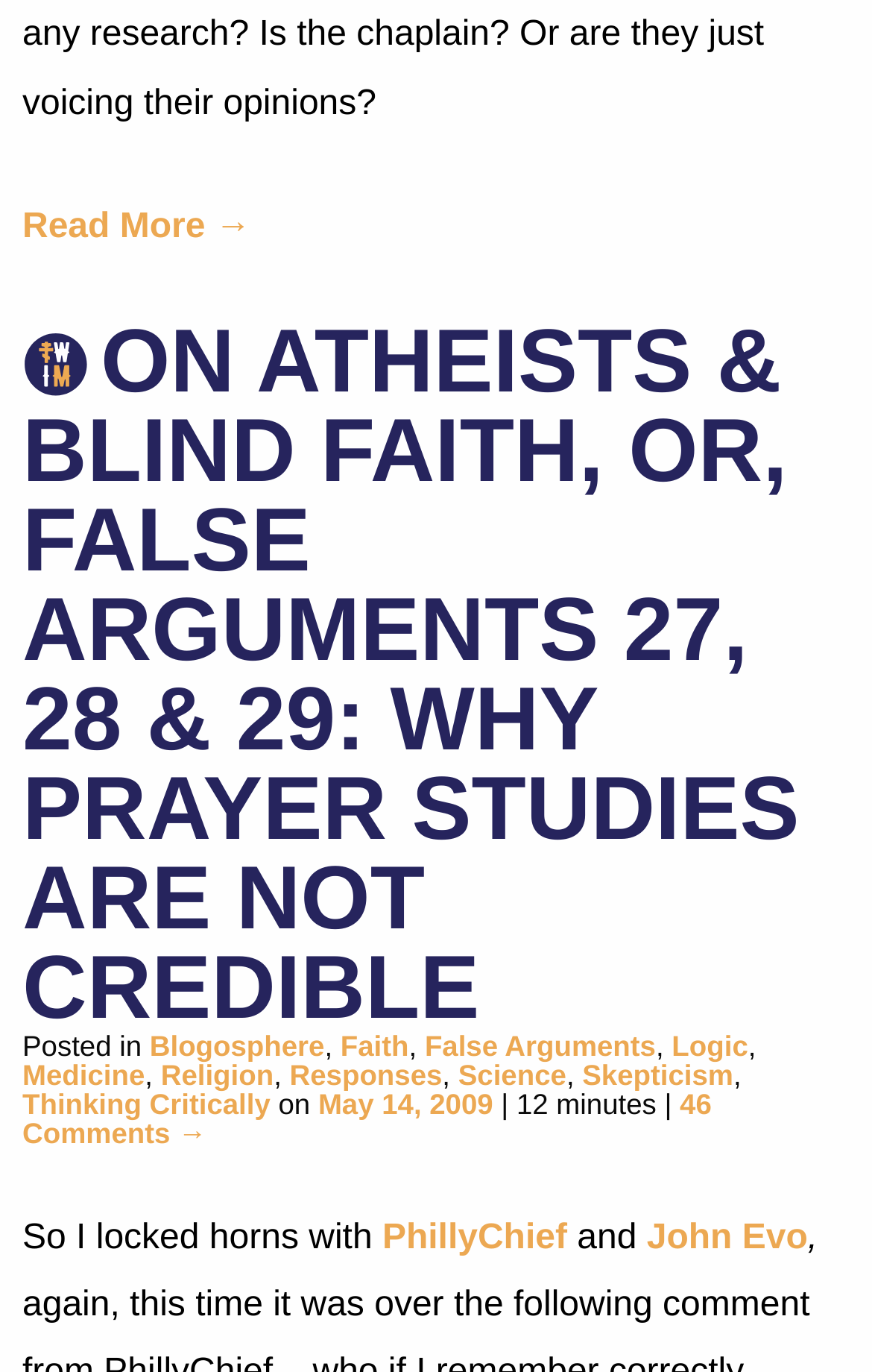What categories is this blog post filed under?
Provide a thorough and detailed answer to the question.

I found the categories by examining the links below the 'Posted in' text, which are 'Blogosphere', 'Faith', 'False Arguments', 'Logic', 'Medicine', 'Religion', 'Responses', 'Science', 'Skepticism', and 'Thinking Critically'.